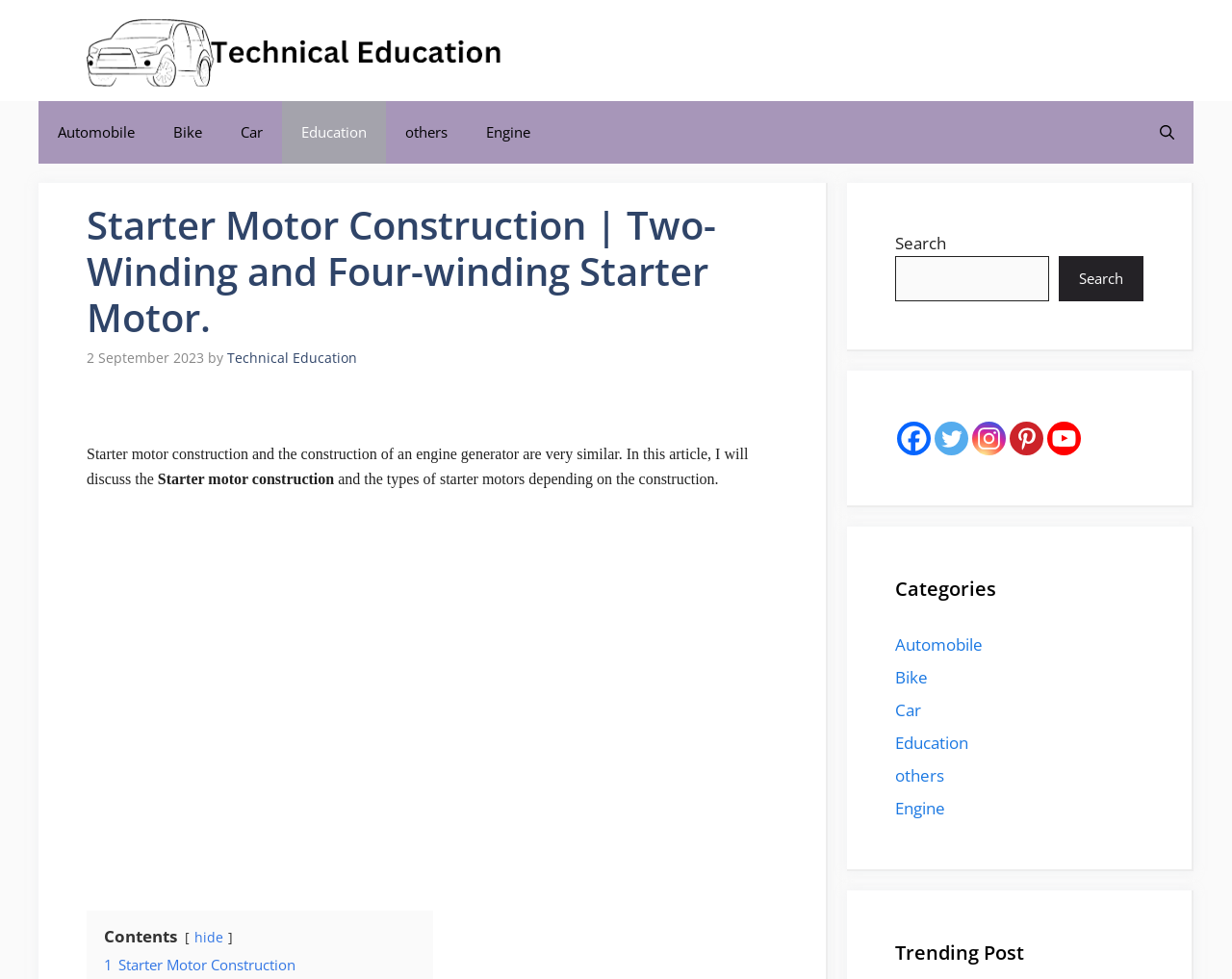Locate the bounding box coordinates of the element that should be clicked to fulfill the instruction: "Search for something".

None